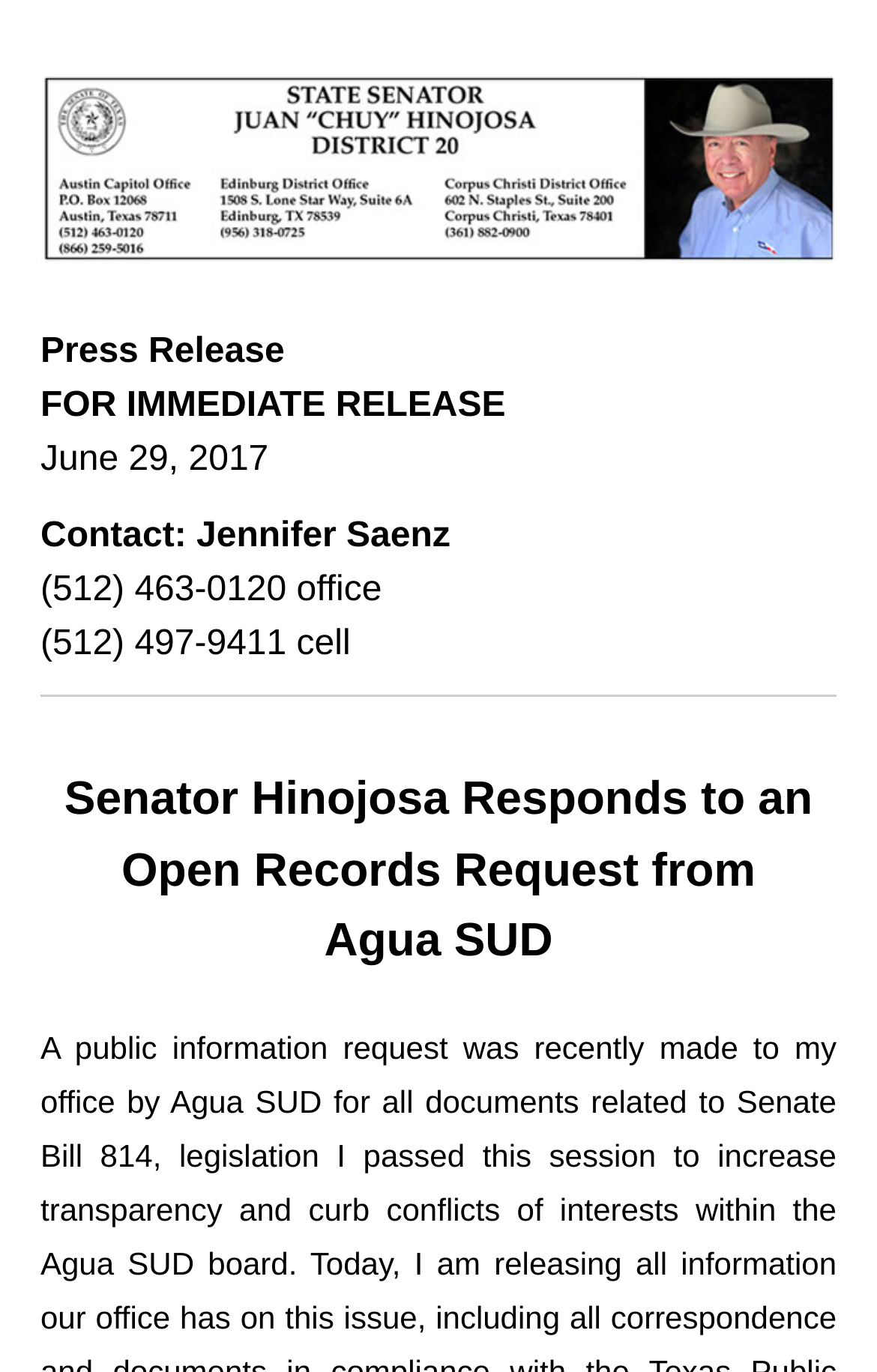How many phone numbers are provided for the contact person?
Using the image, answer in one word or phrase.

2